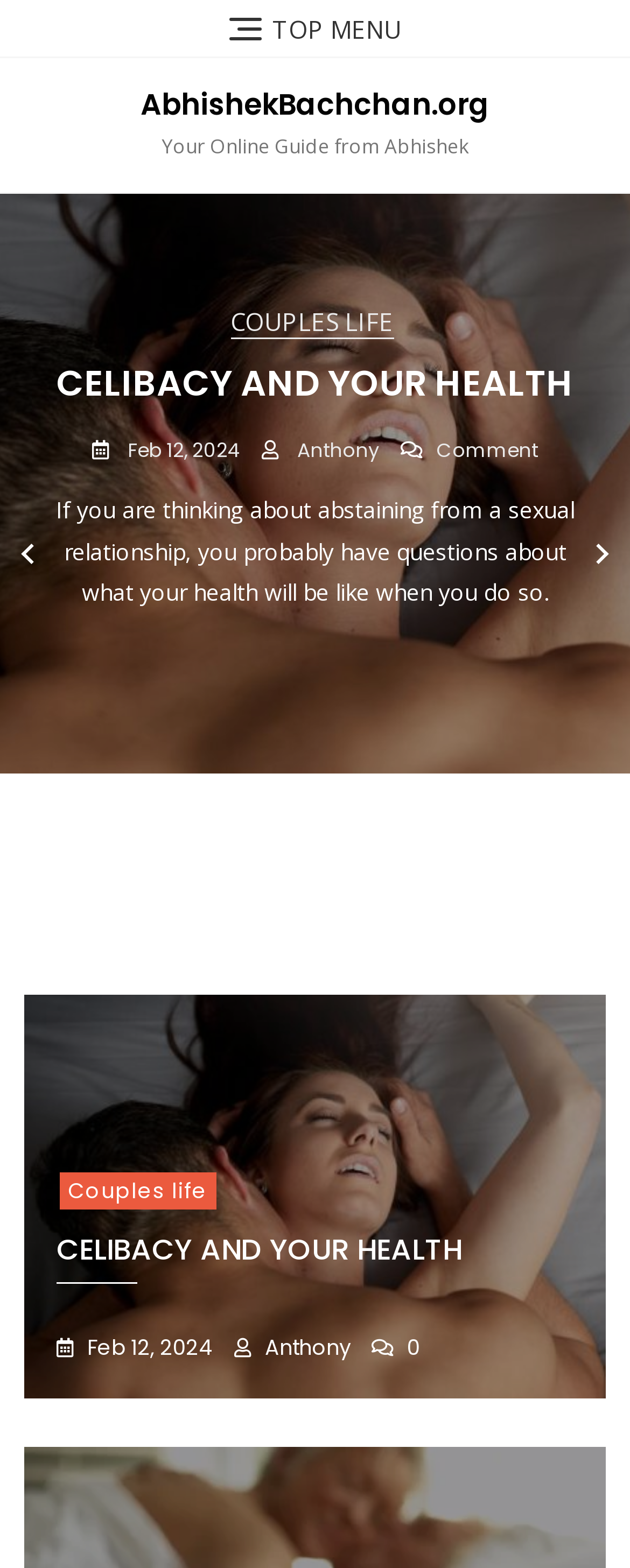What is the date of the article?
Please provide a single word or phrase in response based on the screenshot.

Feb 12, 2024